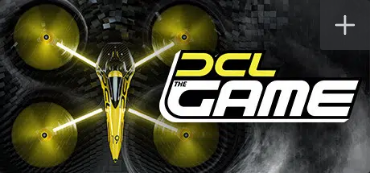Please respond in a single word or phrase: 
What shape are the elements surrounding the drone?

Circular